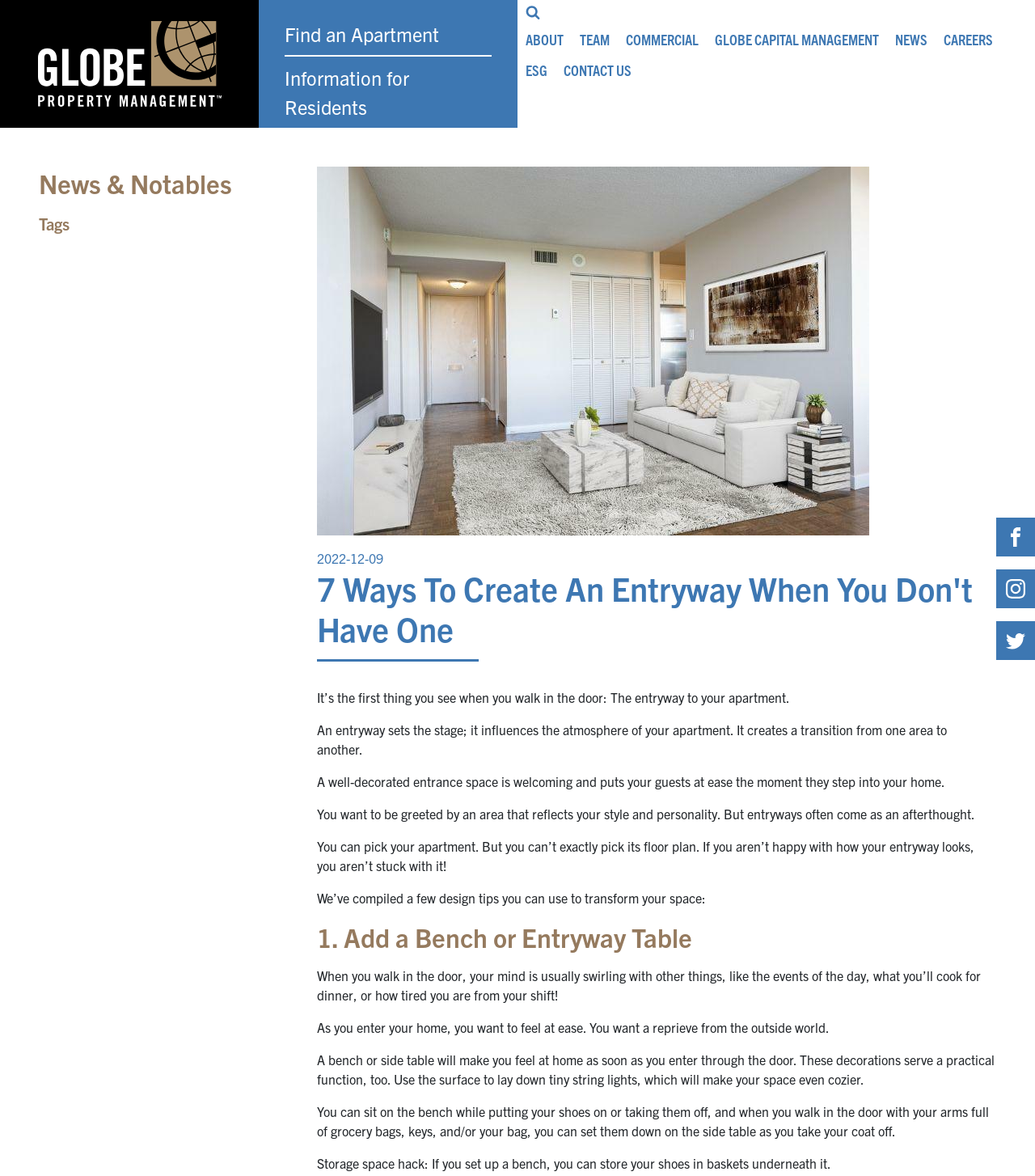Determine the bounding box coordinates of the UI element that matches the following description: "Find an Apartment". The coordinates should be four float numbers between 0 and 1 in the format [left, top, right, bottom].

[0.275, 0.011, 0.475, 0.047]